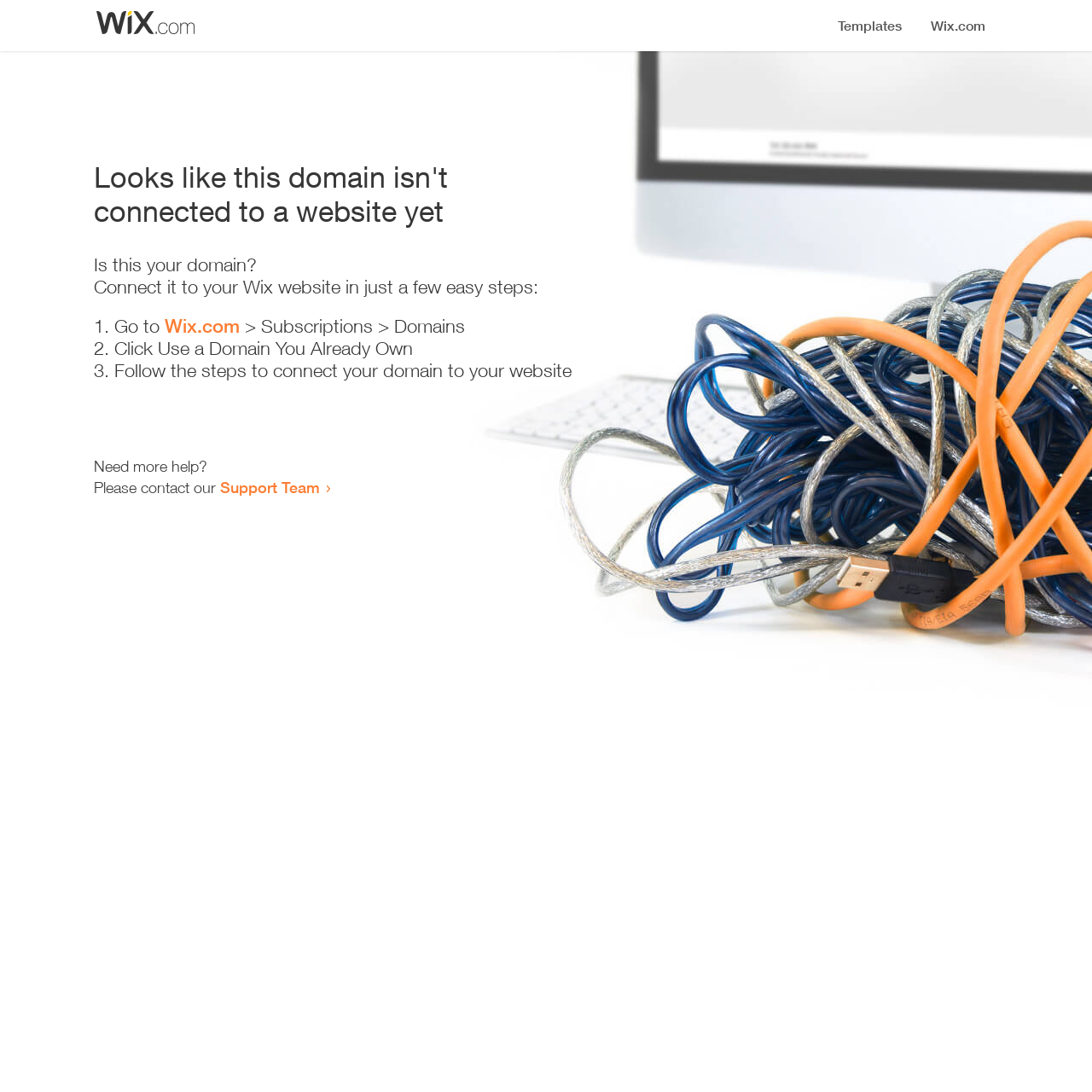Give a concise answer of one word or phrase to the question: 
What is the purpose of the link 'Wix.com'?

To connect domain